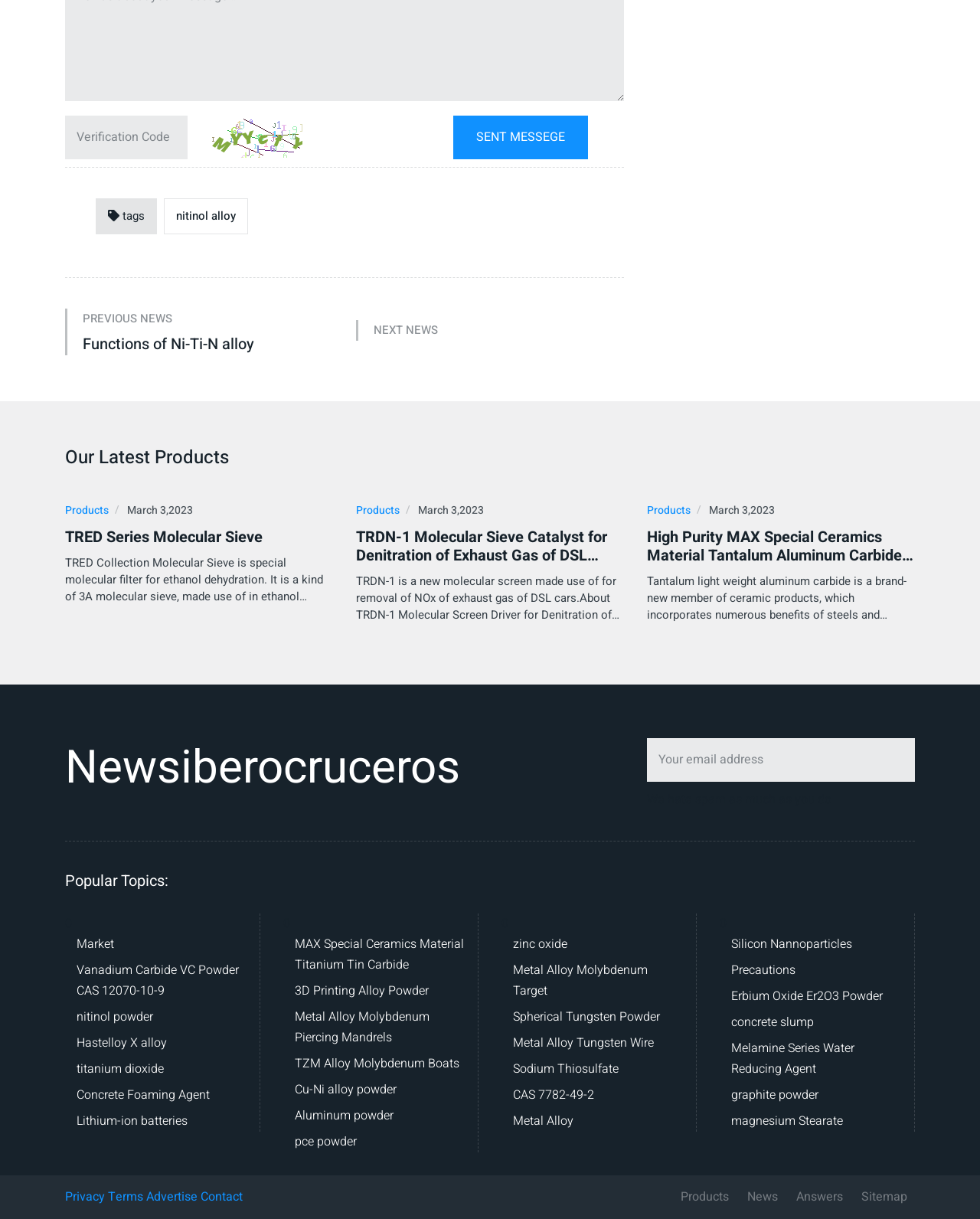What is the main topic of the webpage?
Respond to the question with a well-detailed and thorough answer.

The webpage appears to be about materials and products, as it lists various products such as Ni-Ti-N alloy, TRED Series Molecular Sieve, and MAX Special Ceramics Material Tantalum Aluminum Carbide Ta4AlC3 Powder, and provides descriptions and links to more information about each product.